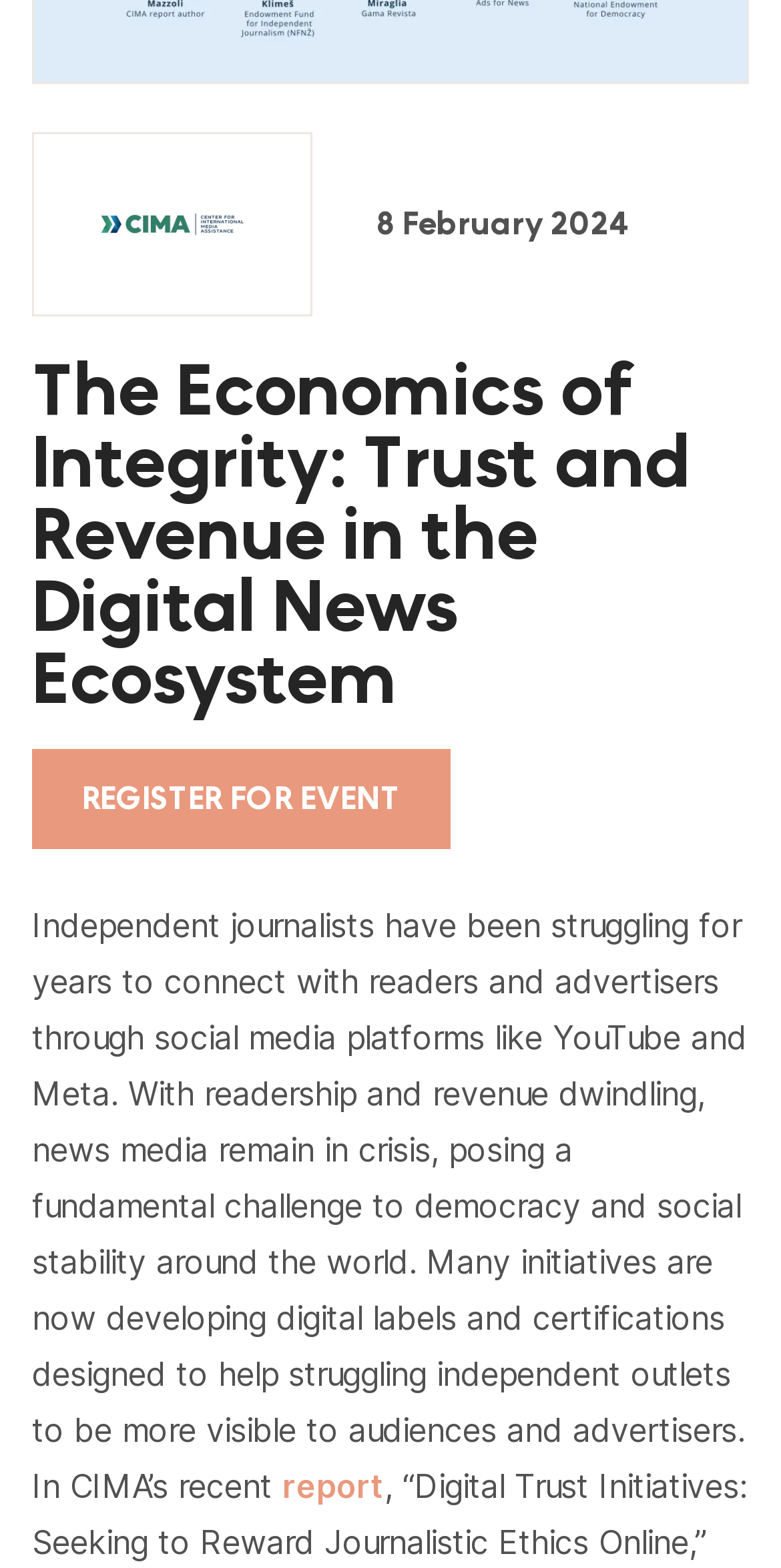Find the bounding box coordinates for the UI element that matches this description: "News".

[0.041, 0.186, 0.959, 0.243]